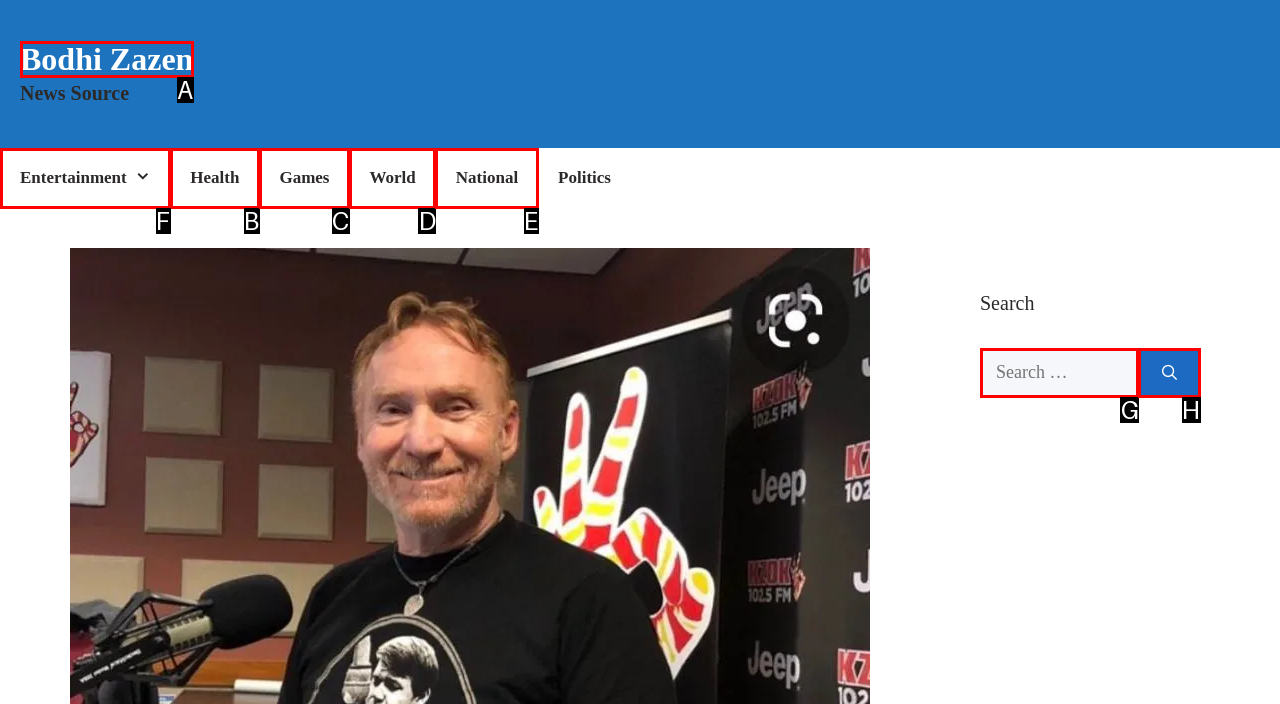To perform the task "Click on Entertainment", which UI element's letter should you select? Provide the letter directly.

F